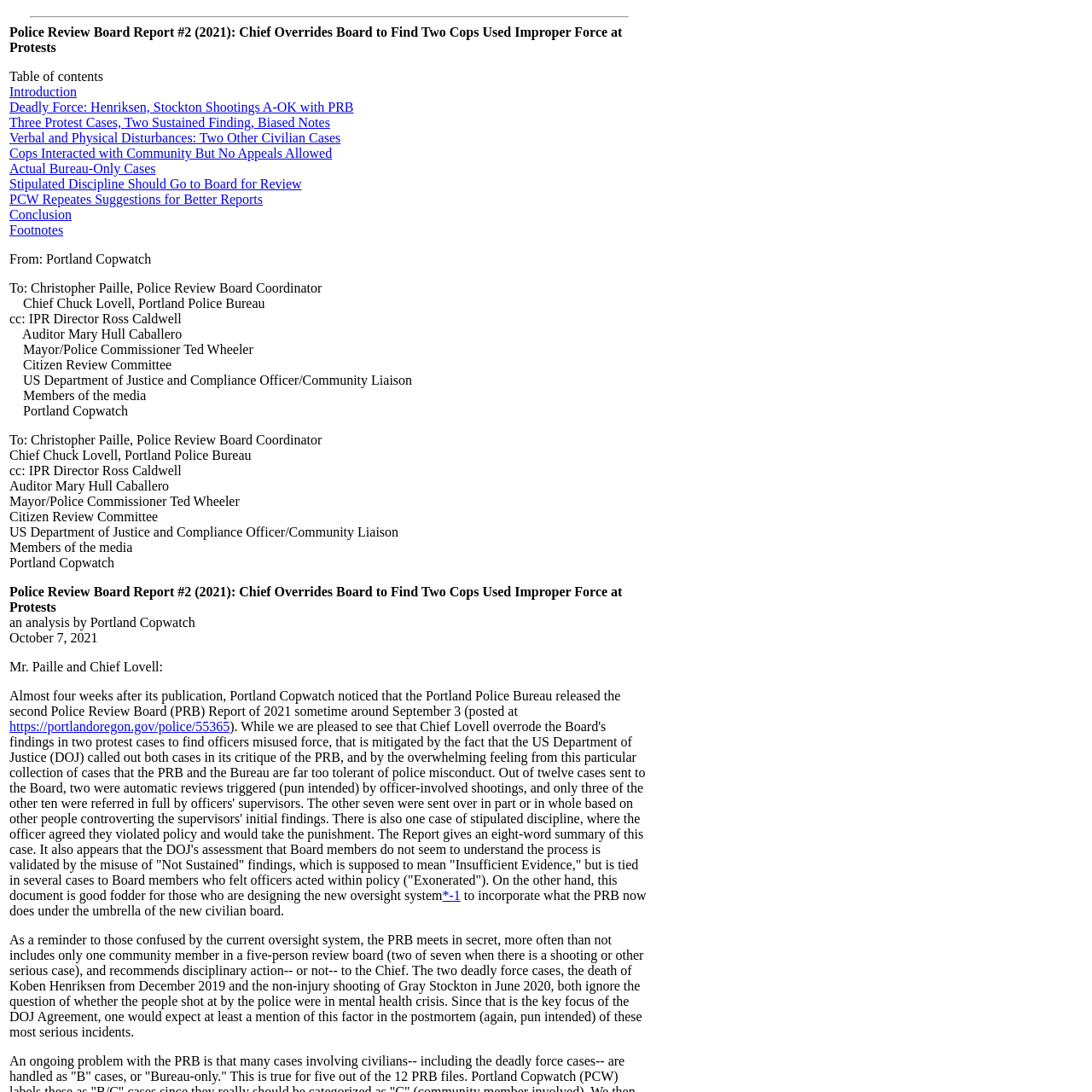Determine the bounding box coordinates for the UI element with the following description: "Introduction". The coordinates should be four float numbers between 0 and 1, represented as [left, top, right, bottom].

[0.009, 0.077, 0.07, 0.091]